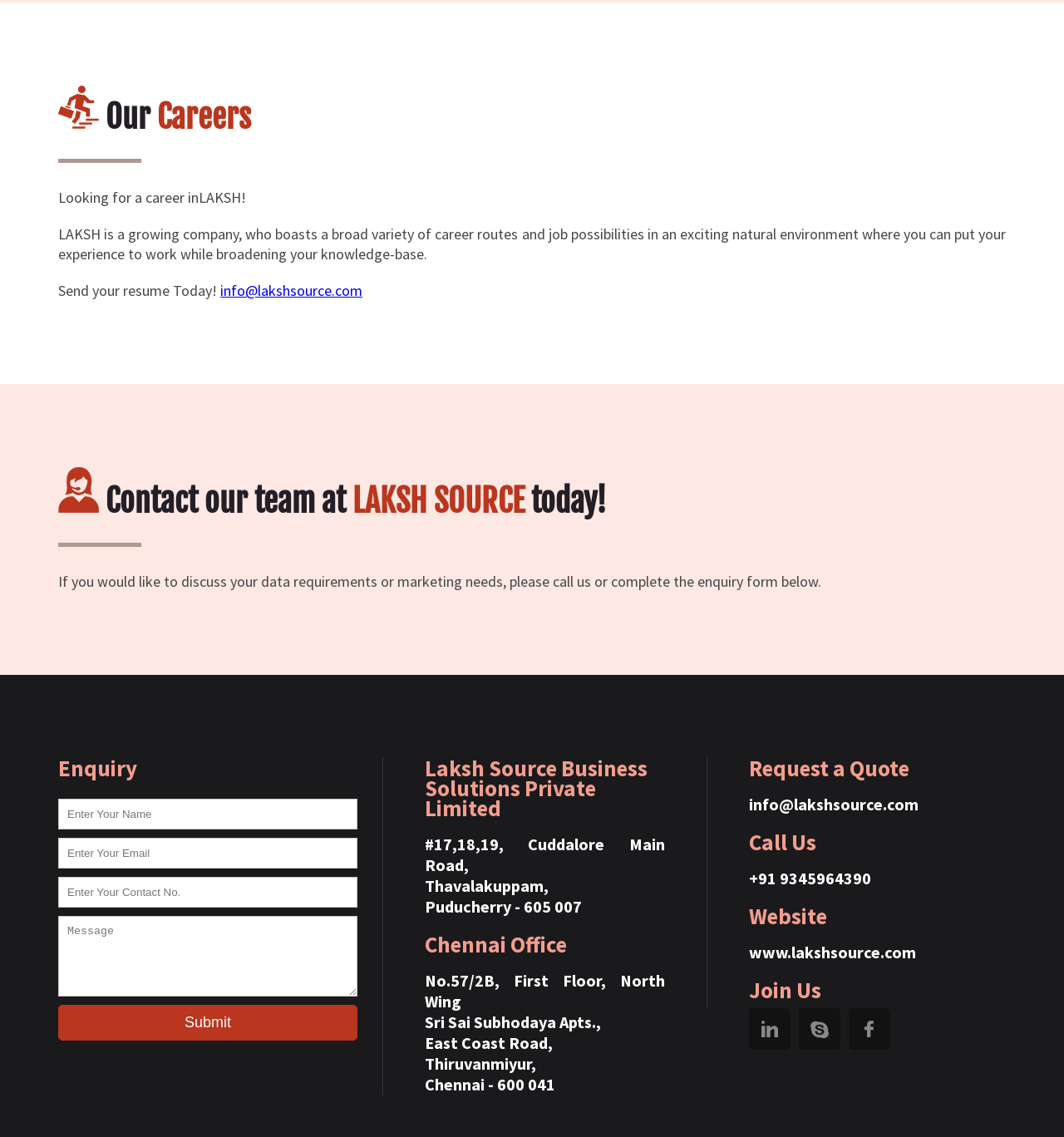Determine the bounding box coordinates of the UI element described by: "info@lakshsource.com".

[0.207, 0.247, 0.341, 0.264]